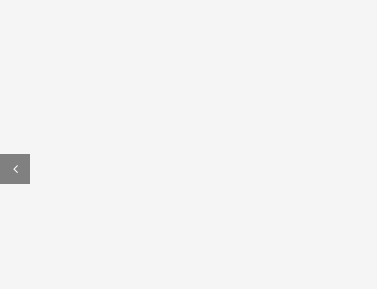Describe the image with as much detail as possible.

The image features a subtle gray background with a navigational button positioned on the left side. This button appears to be designed for slider control, indicated by a left-facing arrow icon. This functionality is usually used within a slideshow or carousel context, allowing users to navigate to the previous item when clicked. Such interfaces are common on websites to present content in a visually appealing manner, often featuring articles, images, or other media. The overall design prioritizes simplicity and ease of use, aligning with modern web accessibility standards.